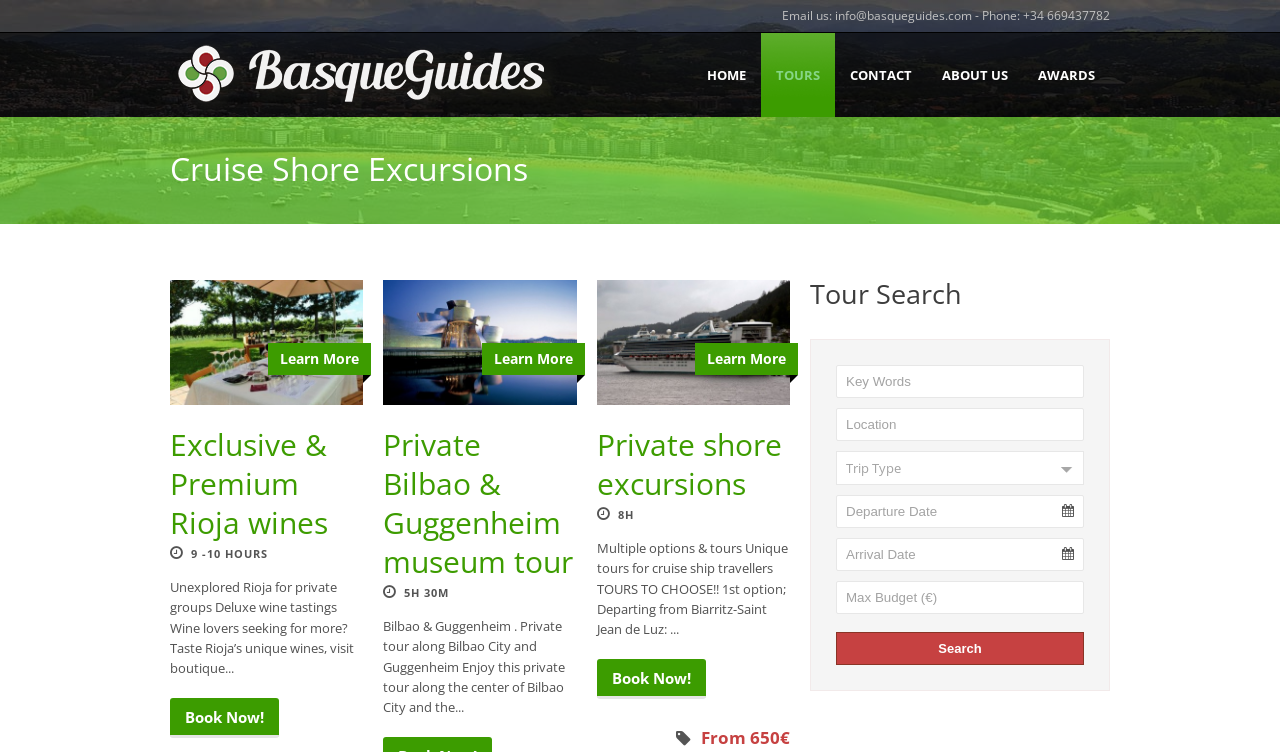Locate the bounding box coordinates of the element I should click to achieve the following instruction: "Click on the 'HOME' link".

[0.541, 0.084, 0.595, 0.116]